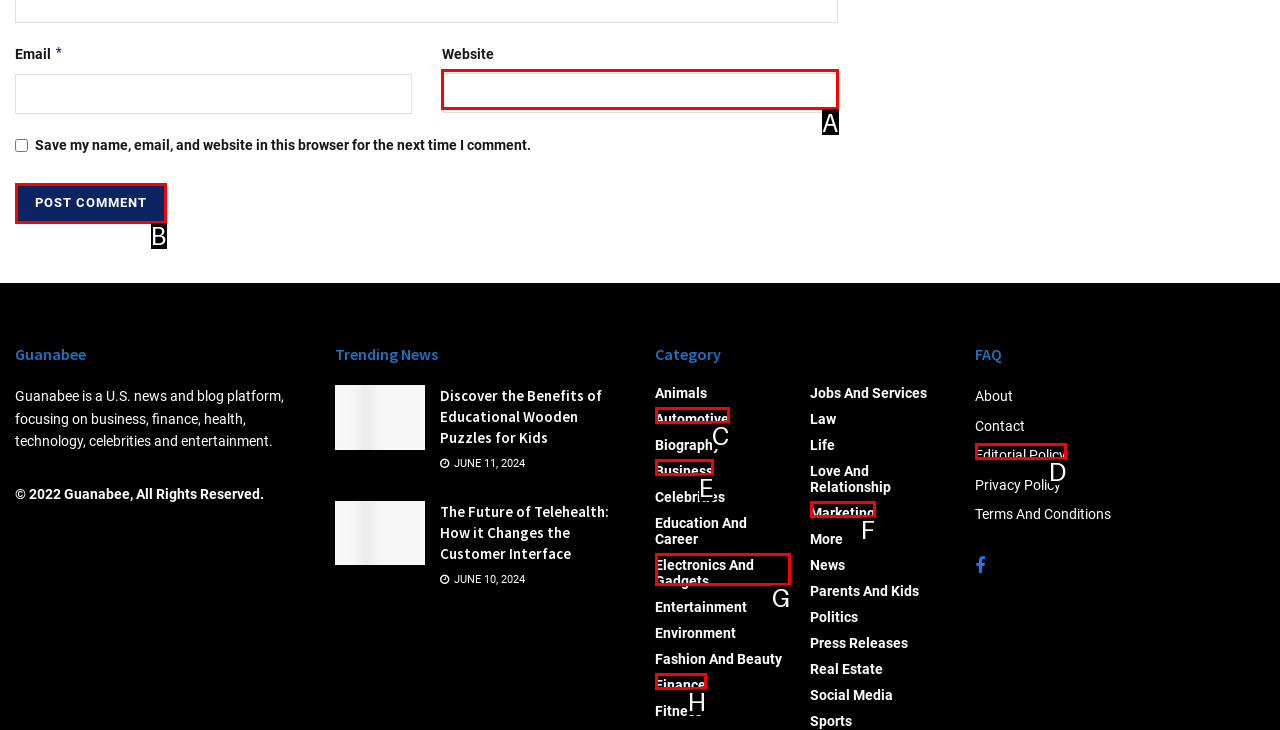Determine which HTML element I should select to execute the task: Click 'Post Comment'
Reply with the corresponding option's letter from the given choices directly.

B